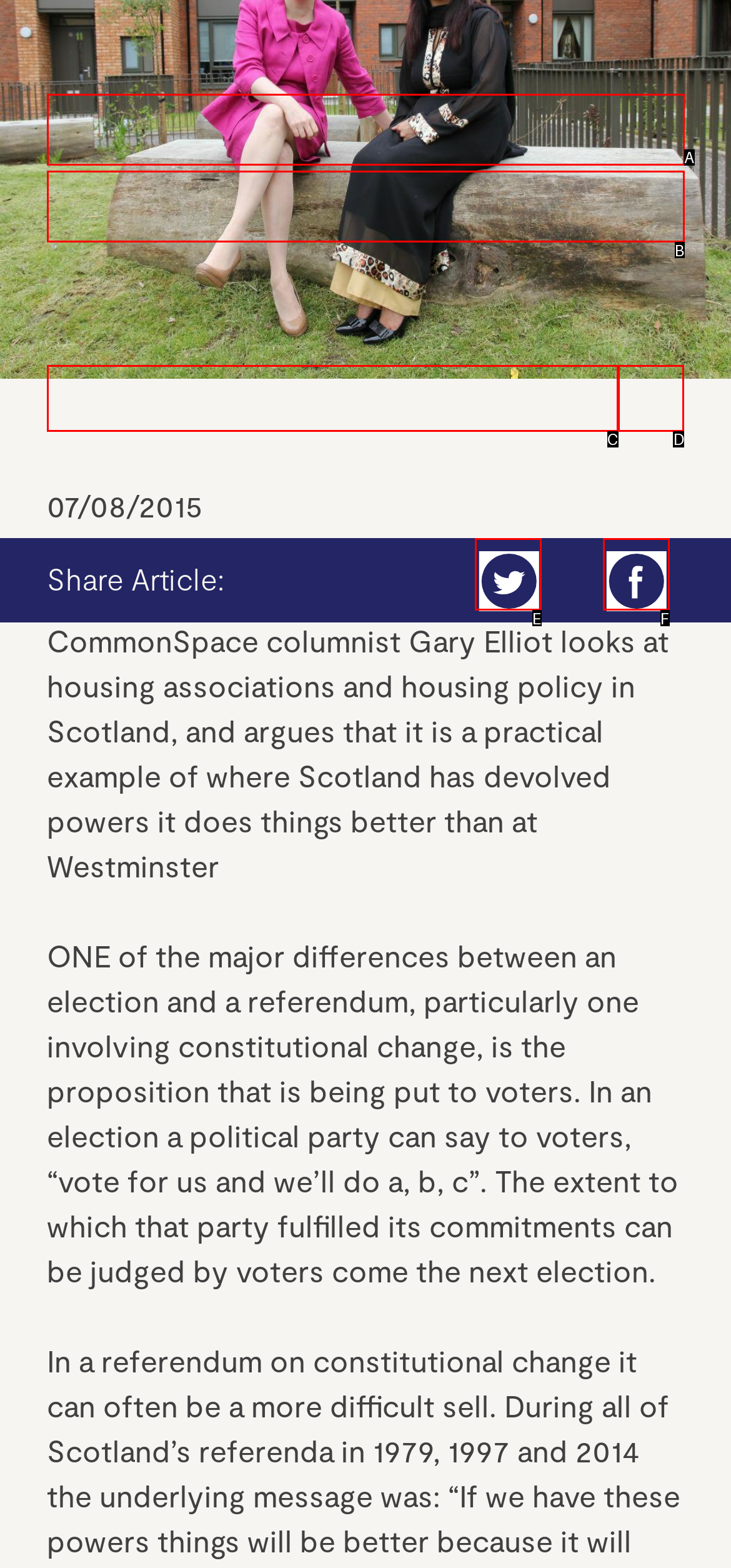Given the element description: Contact, choose the HTML element that aligns with it. Indicate your choice with the corresponding letter.

B